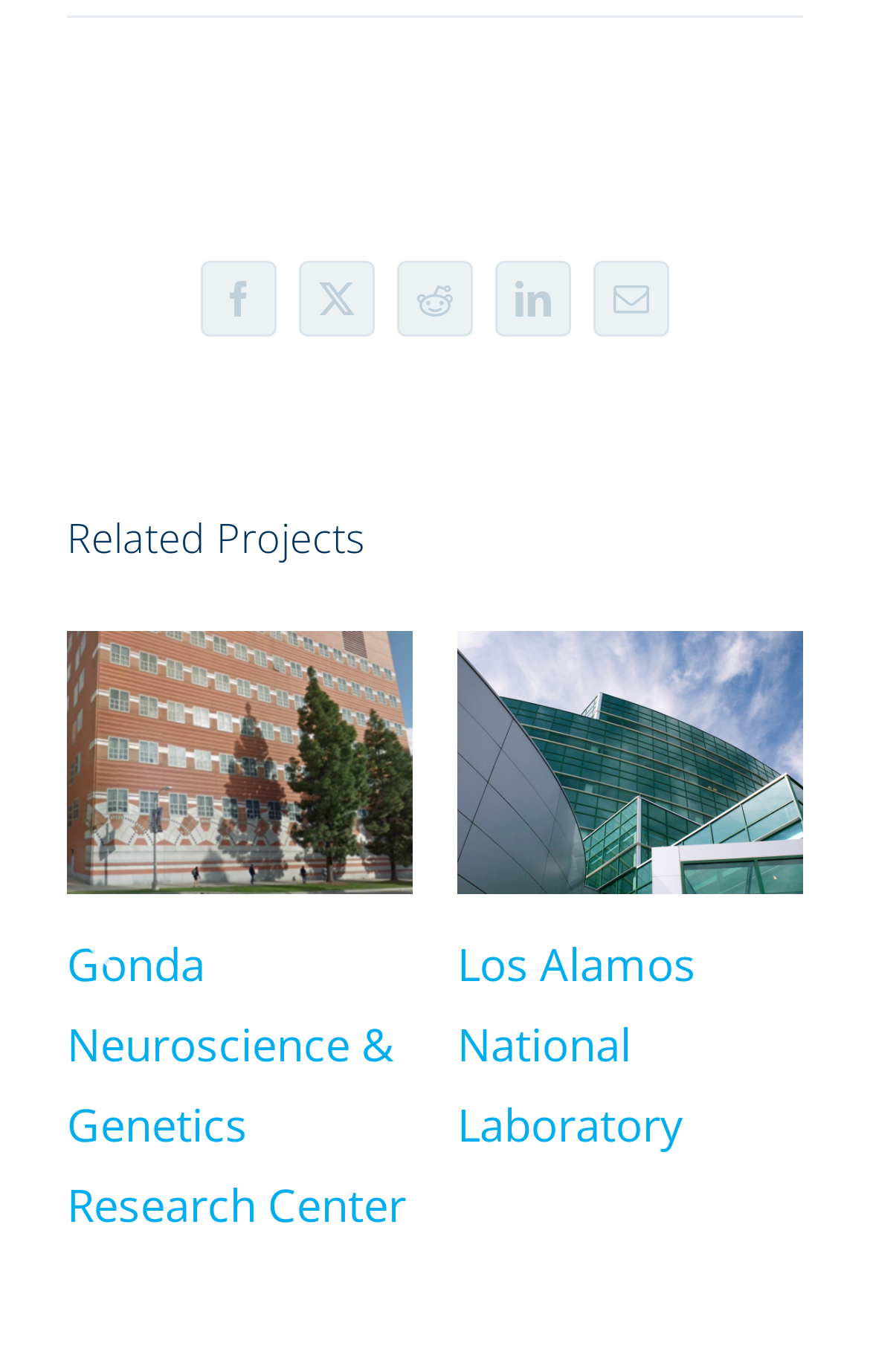Please mark the bounding box coordinates of the area that should be clicked to carry out the instruction: "Click Previous slide".

[0.077, 0.632, 0.154, 0.681]